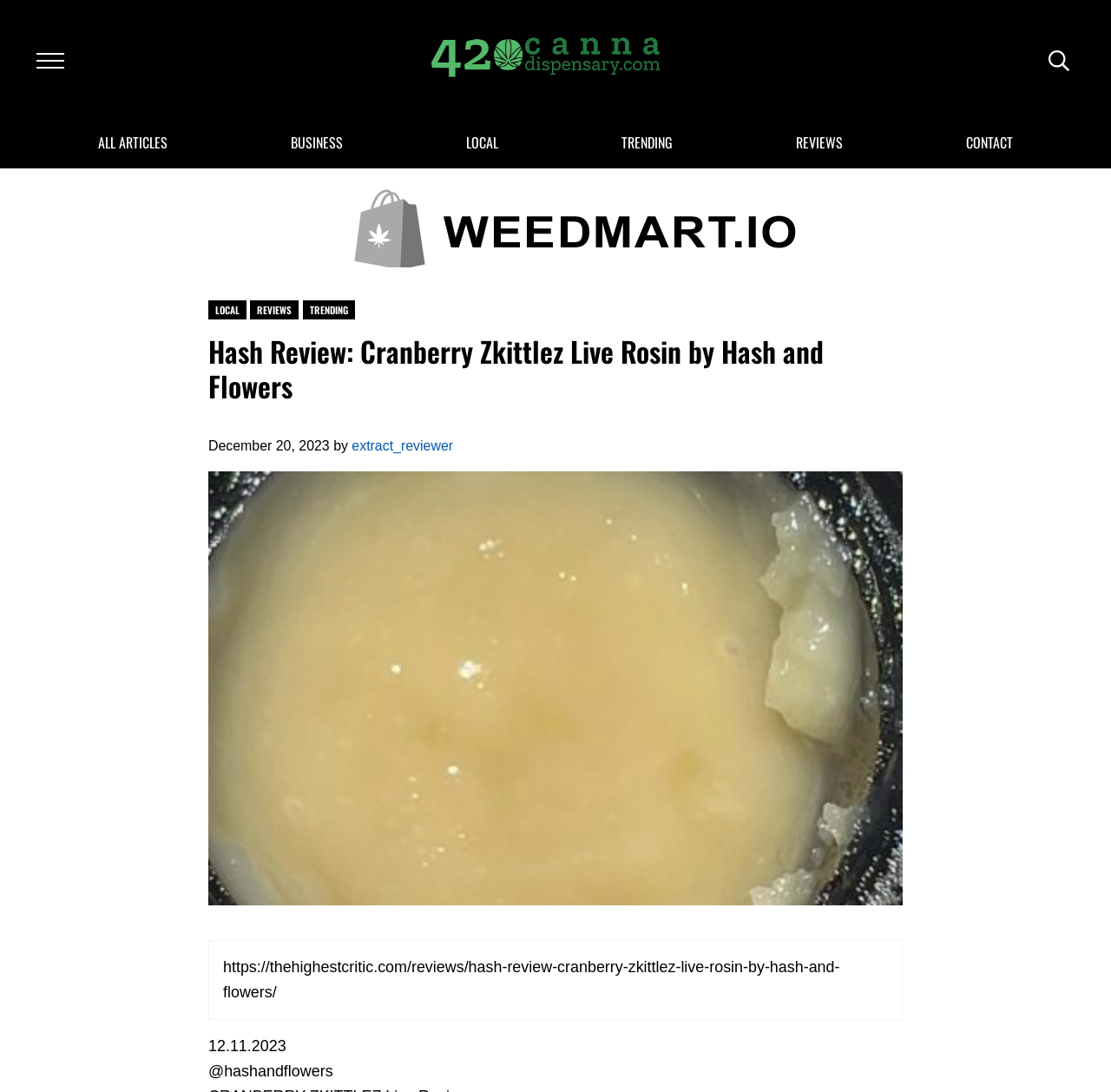What is the date of the review?
Look at the screenshot and respond with one word or a short phrase.

December 20, 2023